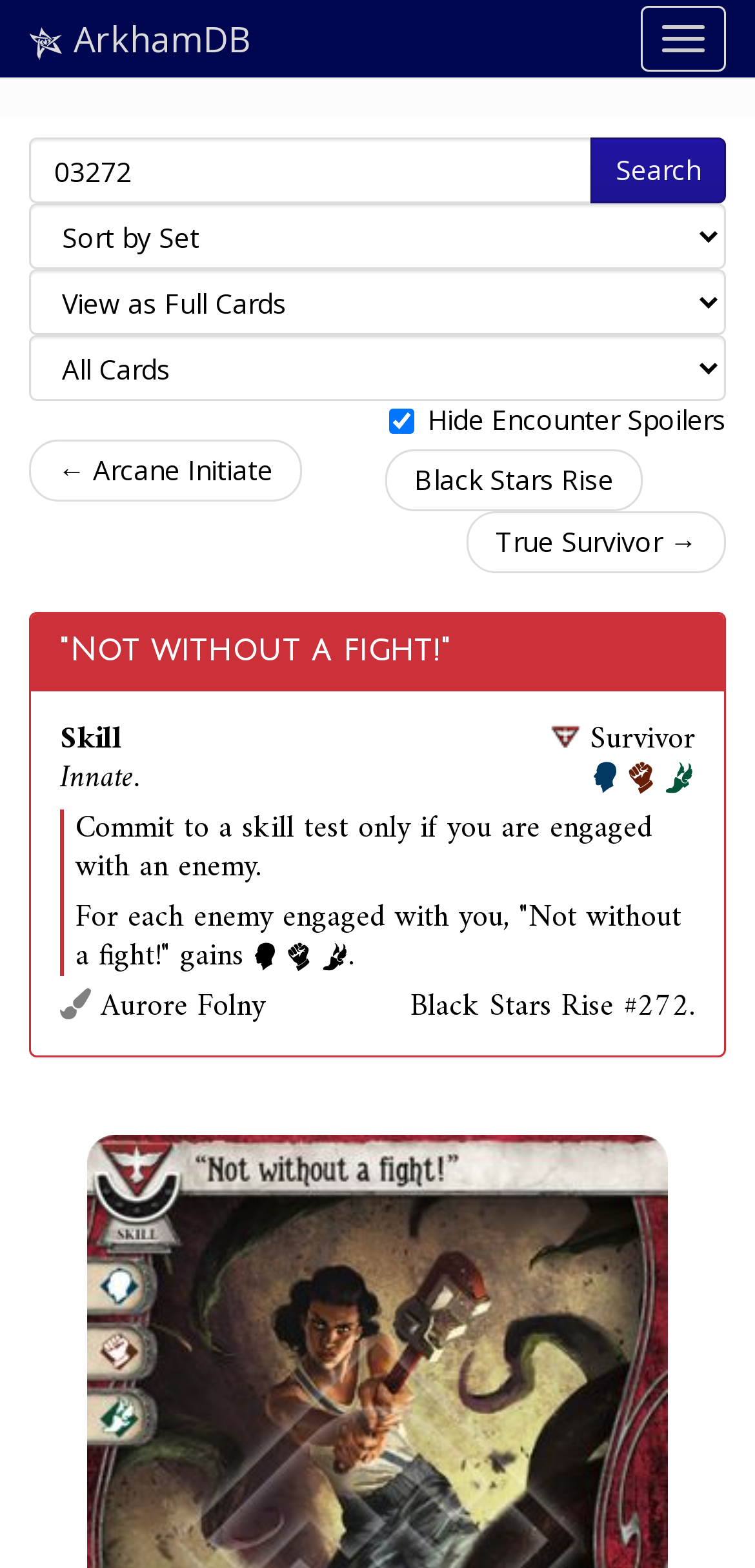What is the condition to commit to a skill test?
Please provide a comprehensive answer to the question based on the webpage screenshot.

The condition to commit to a skill test can be found in the static text element with the text 'Commit to a skill test only if you are engaged with an enemy.'.